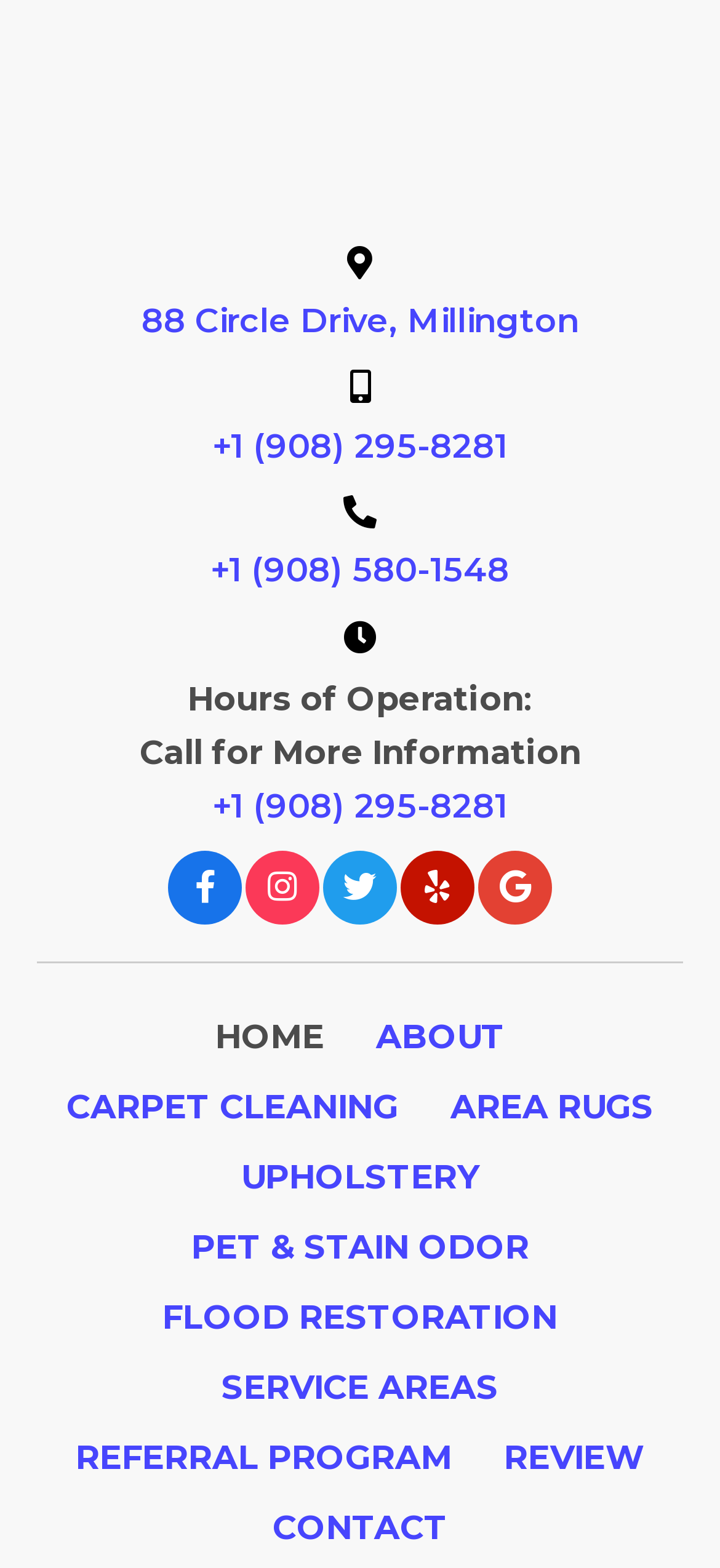Pinpoint the bounding box coordinates of the area that must be clicked to complete this instruction: "Click the CONTACT link".

[0.342, 0.953, 0.658, 0.997]